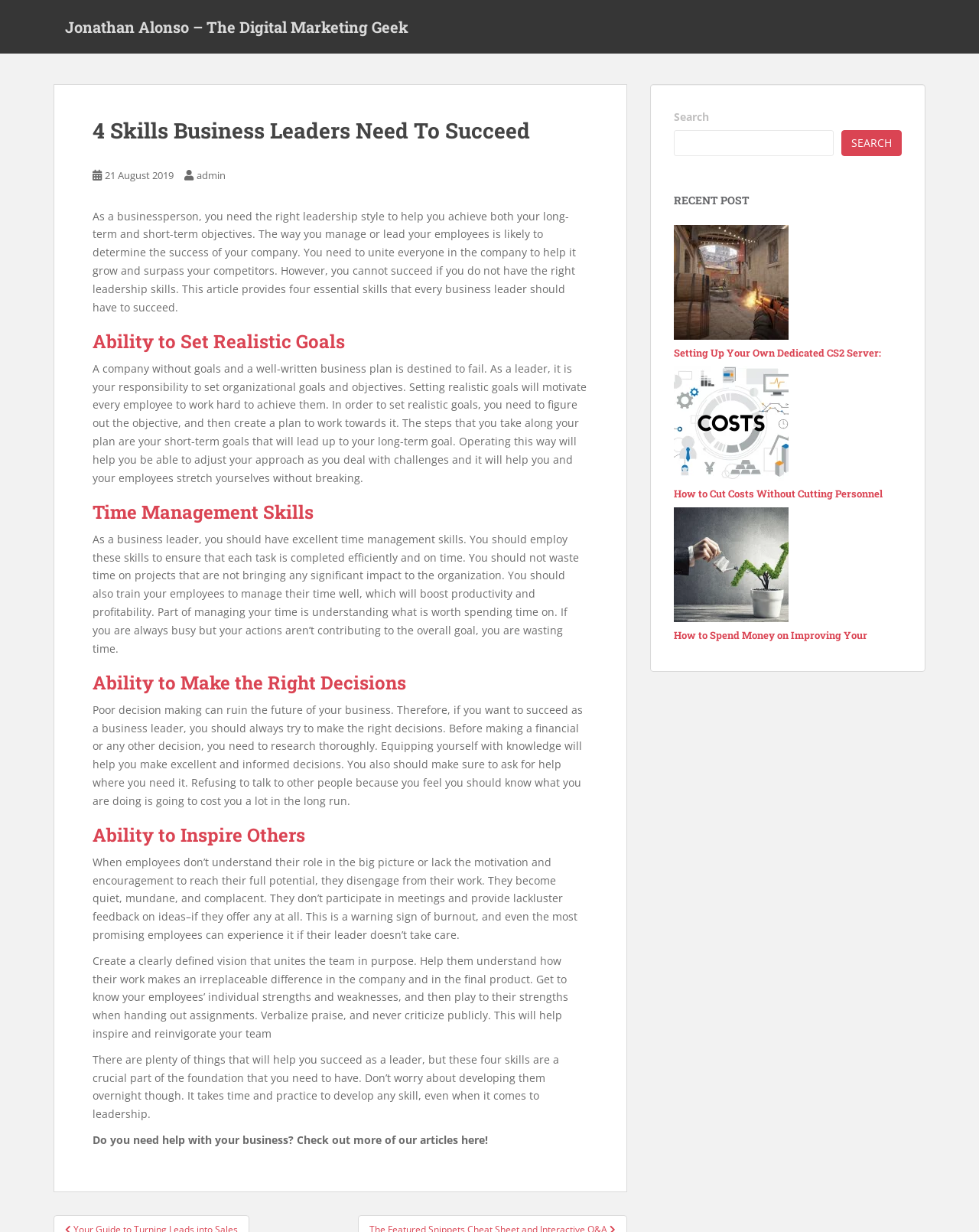What is the purpose of setting realistic goals?
Based on the image, answer the question with as much detail as possible.

According to the article, setting realistic goals will motivate every employee to work hard to achieve them, which will ultimately lead to the success of the company.